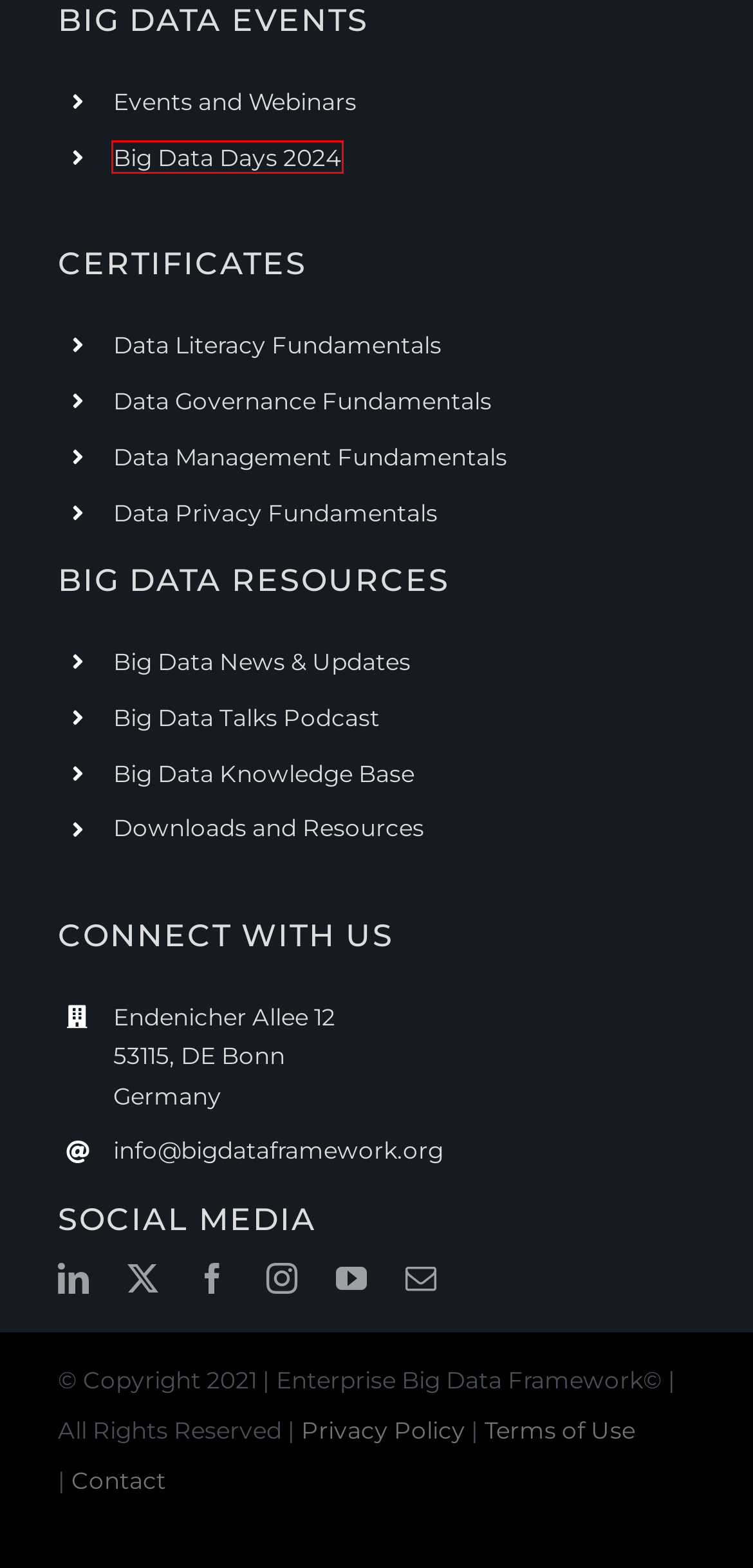Inspect the provided webpage screenshot, concentrating on the element within the red bounding box. Select the description that best represents the new webpage after you click the highlighted element. Here are the candidates:
A. Enterprise Big Data Framework | Advancing Big Data Best Practice
B. Big Data Talks Podcast | Enterprise Big Data Framework
C. Data Governance Fundamentals | Official Certification
D. Privacy Policy | Enterprise Big Data Framework
E. Big Data Days 2024 - Virtual Conference
F. Big Data Framework Knowledge Base | Big Data Best Practices
G. Enterprise Big Data Analyst | Official Certification
H. Data Management Fundamentals | Official Certification

E